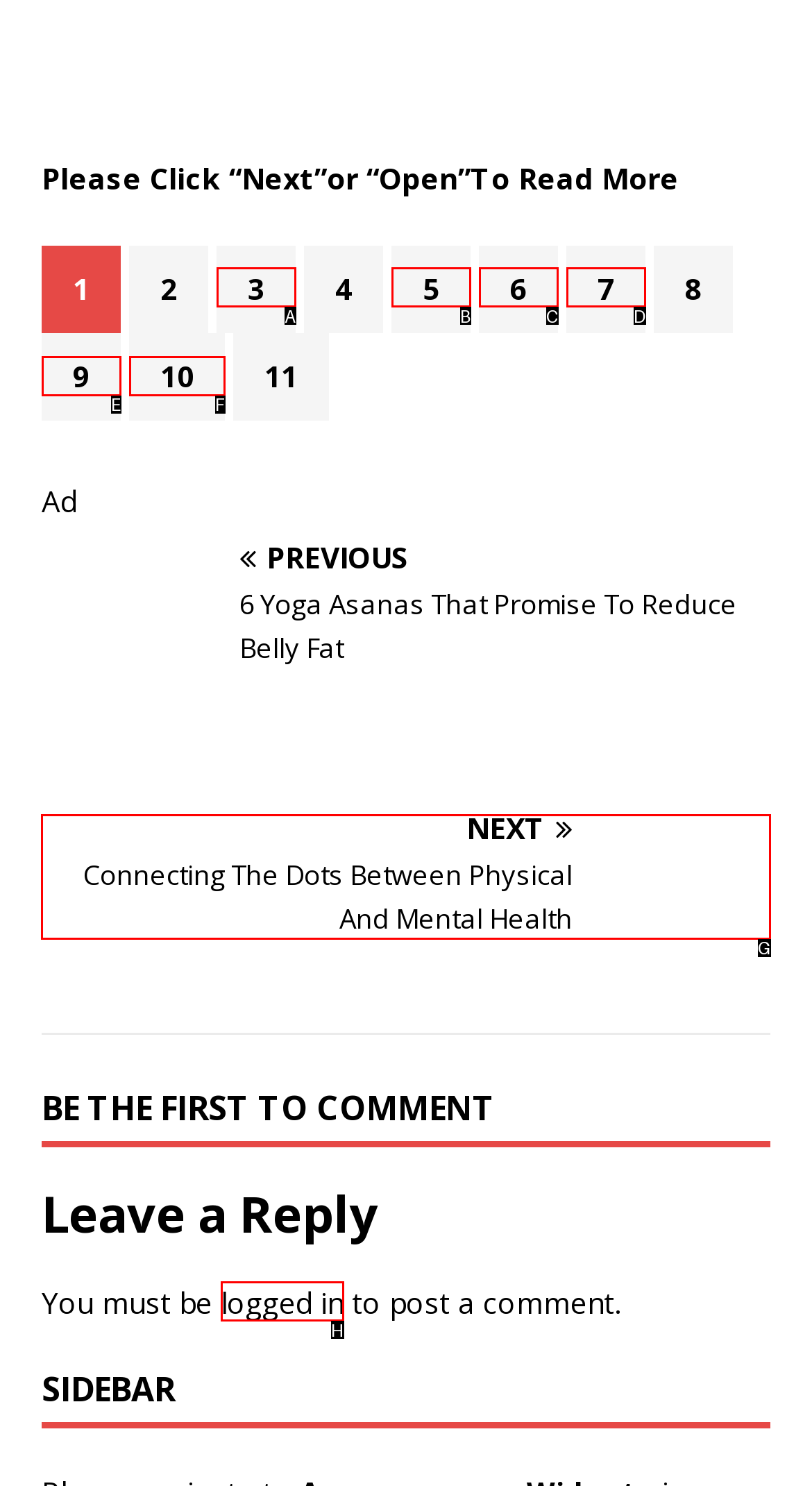Identify which lettered option to click to carry out the task: Click on 'Connecting The Dots Between Physical And Mental Health'. Provide the letter as your answer.

G